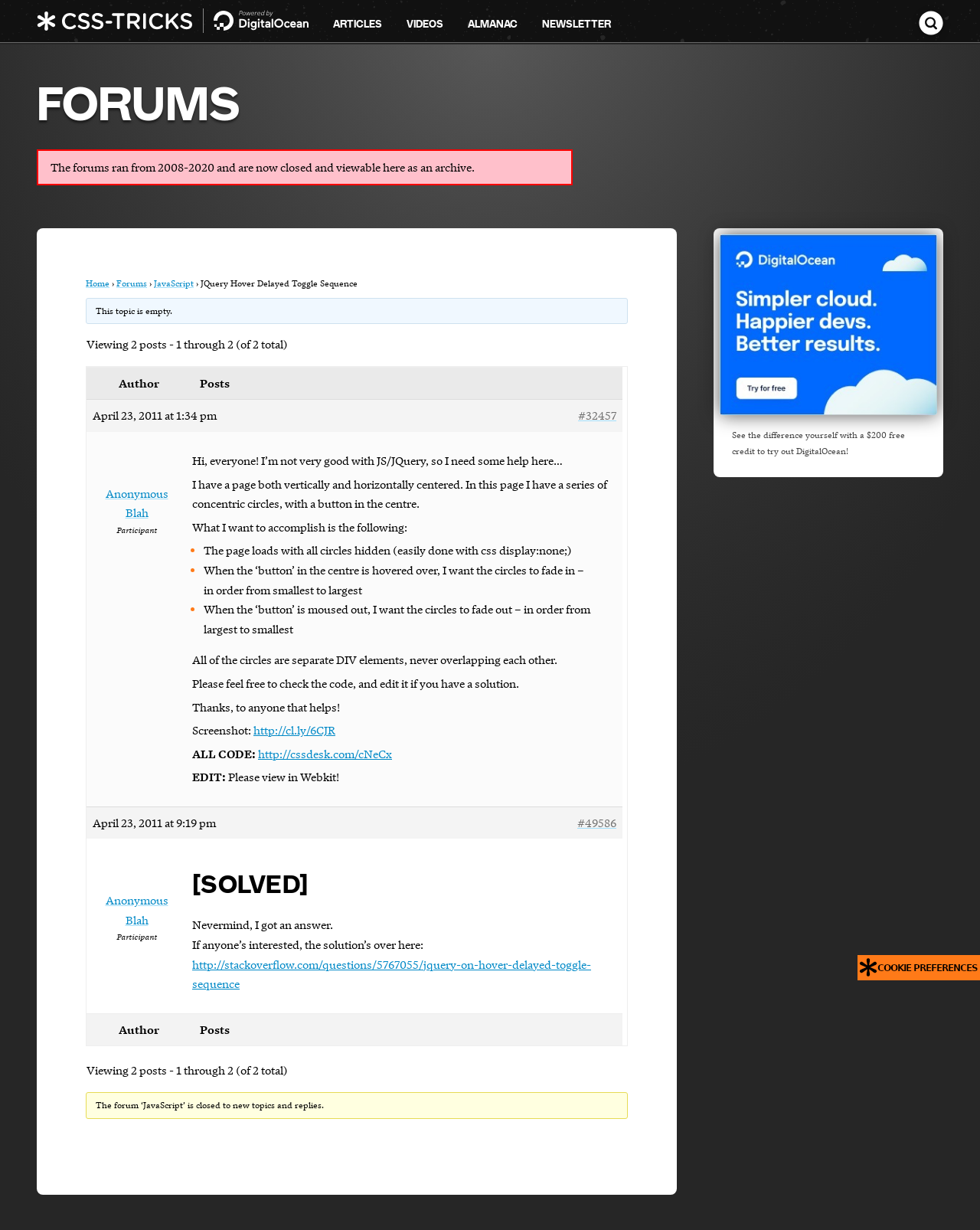Can you find the bounding box coordinates for the element that needs to be clicked to execute this instruction: "Check the 'ARTICLES' section"? The coordinates should be given as four float numbers between 0 and 1, i.e., [left, top, right, bottom].

[0.327, 0.0, 0.402, 0.034]